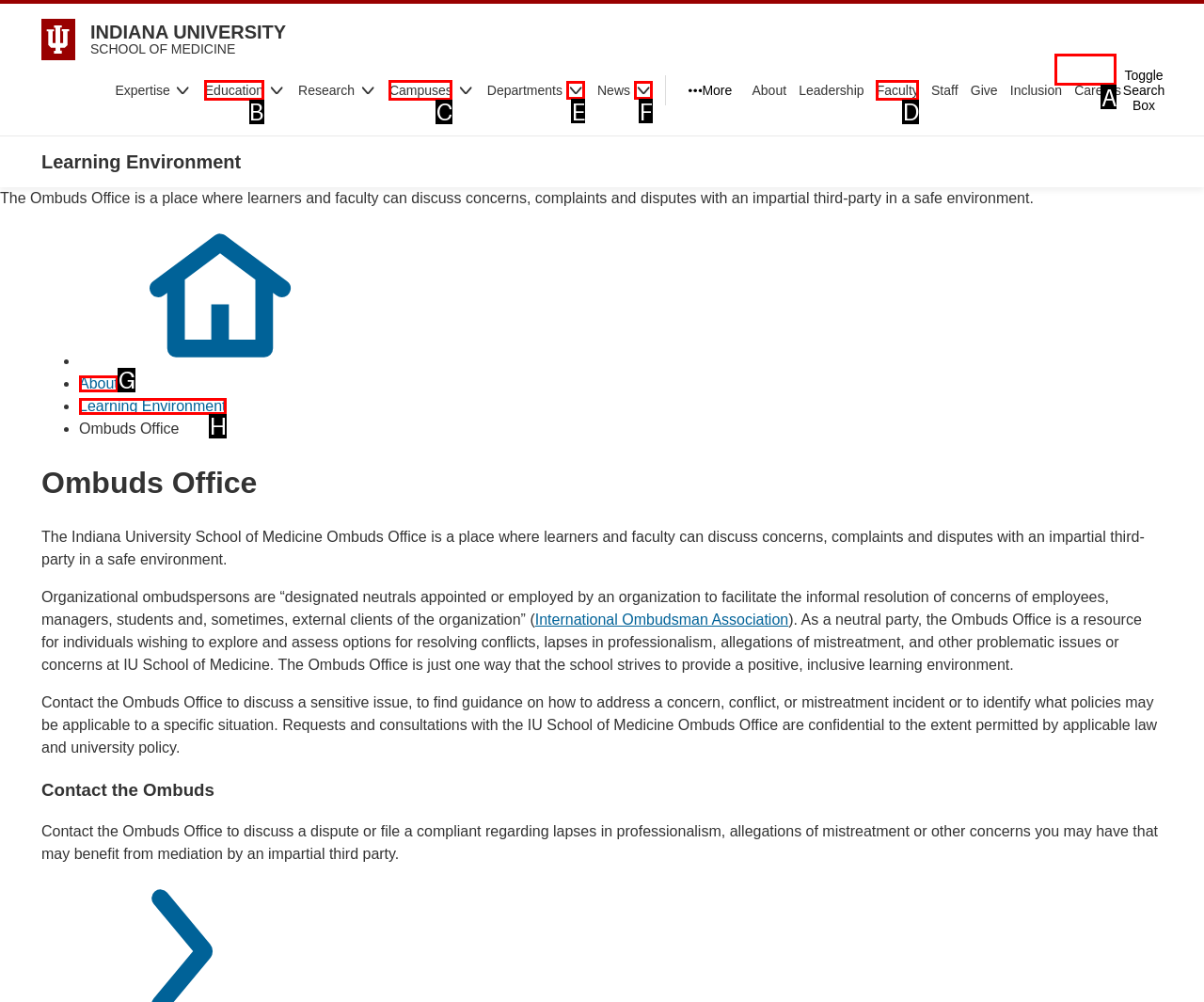Select the letter of the UI element you need to click to complete this task: Go to Facebook.

None